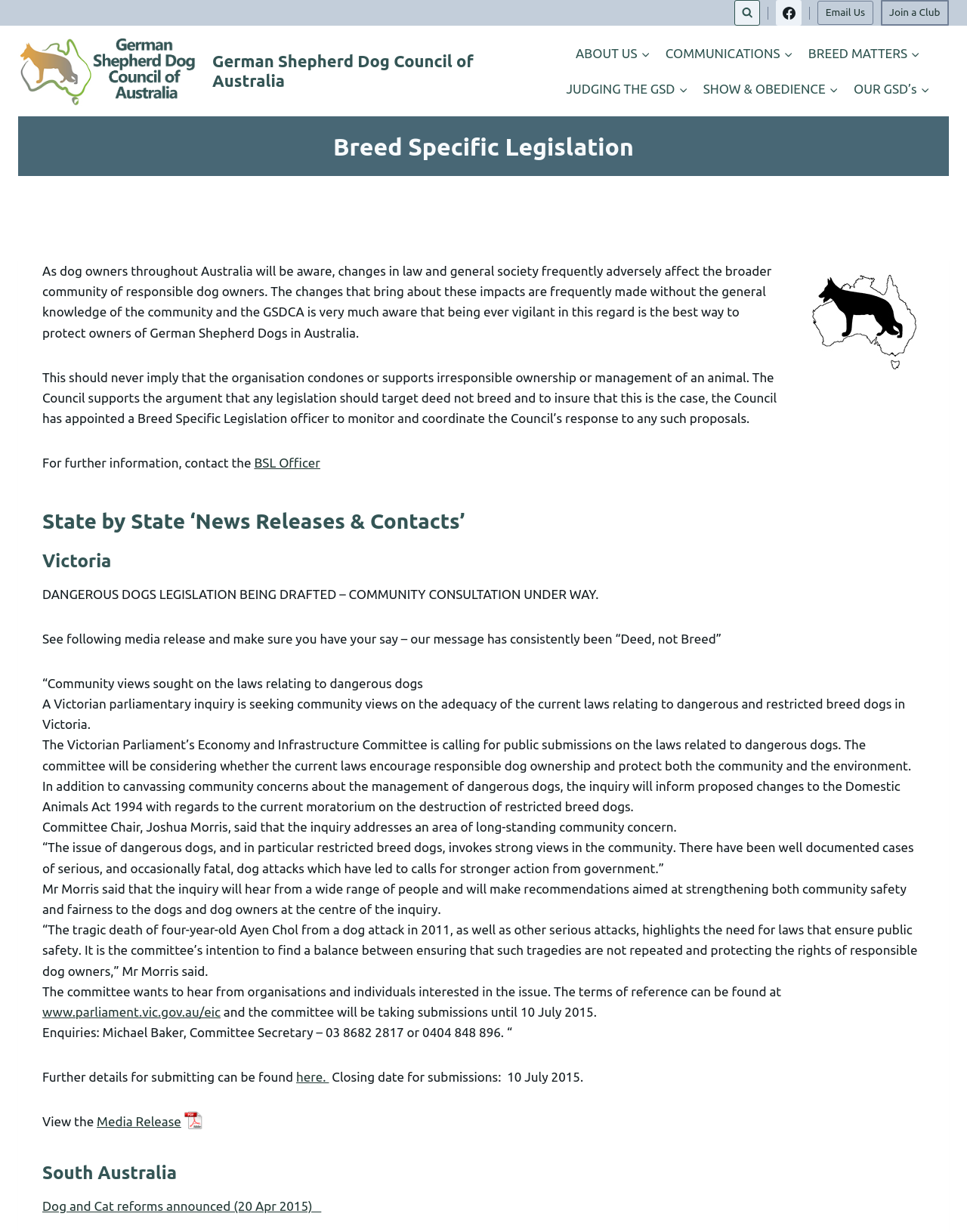Can you show the bounding box coordinates of the region to click on to complete the task described in the instruction: "View Search Form"?

[0.759, 0.0, 0.786, 0.021]